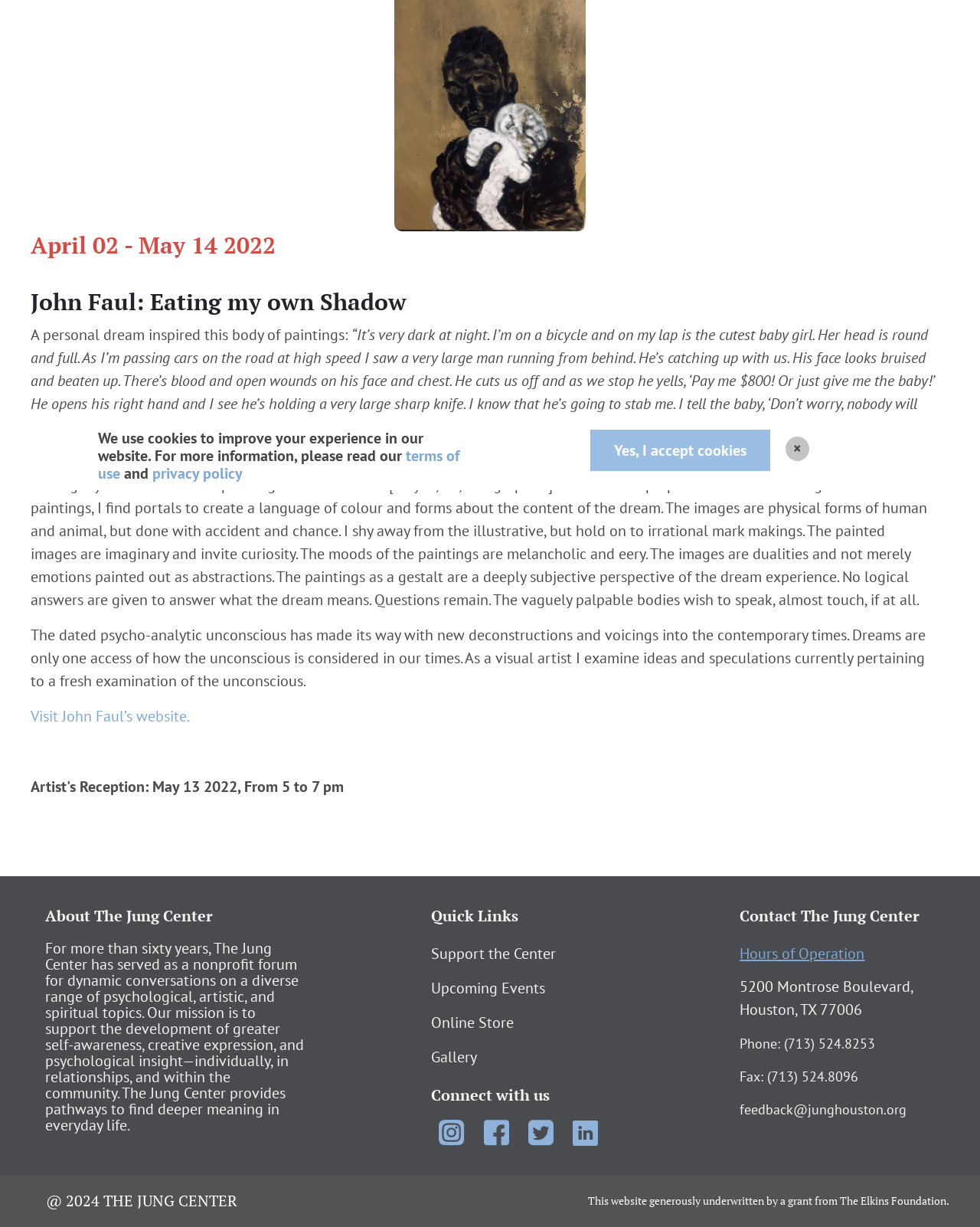Locate and provide the bounding box coordinates for the HTML element that matches this description: "Fax: (713) 524.8096".

[0.755, 0.87, 0.876, 0.885]